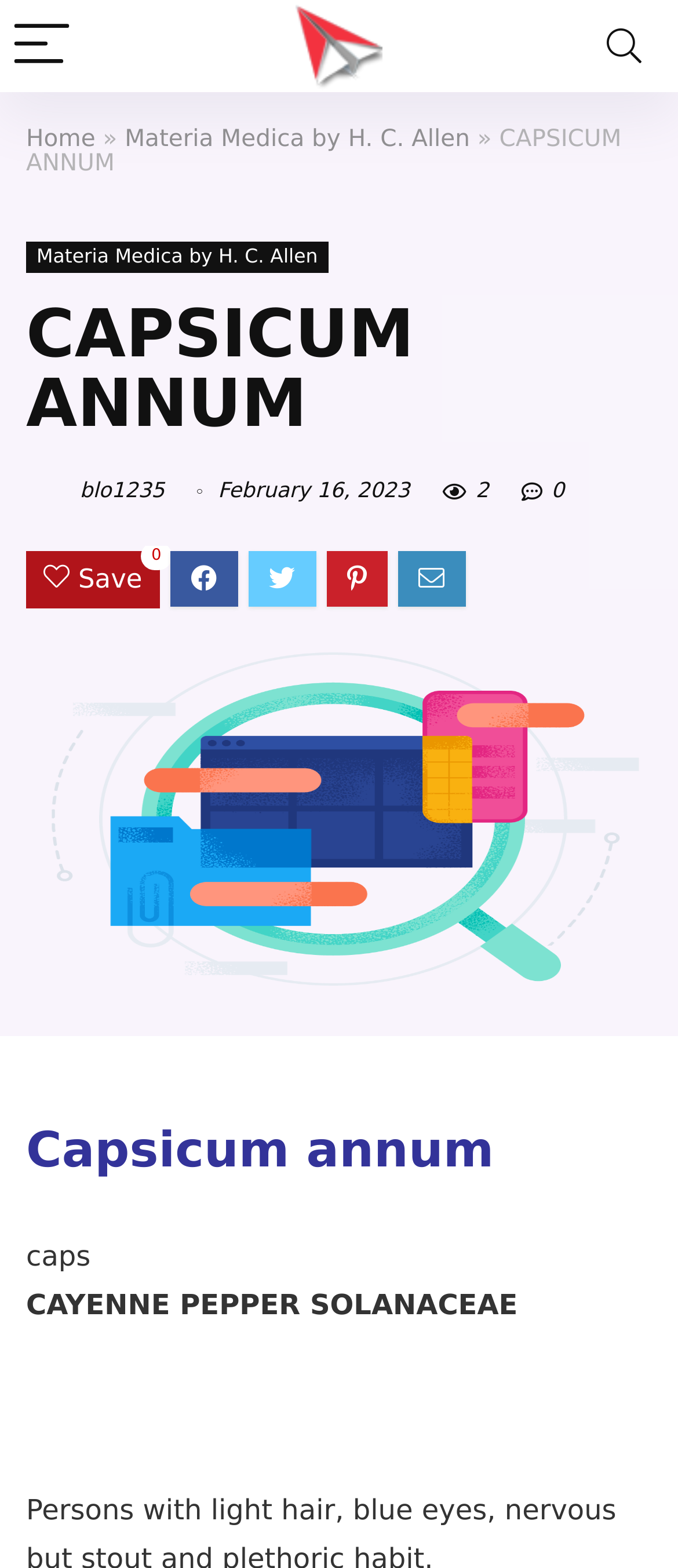Answer this question in one word or a short phrase: How many links are there in the top navigation?

2